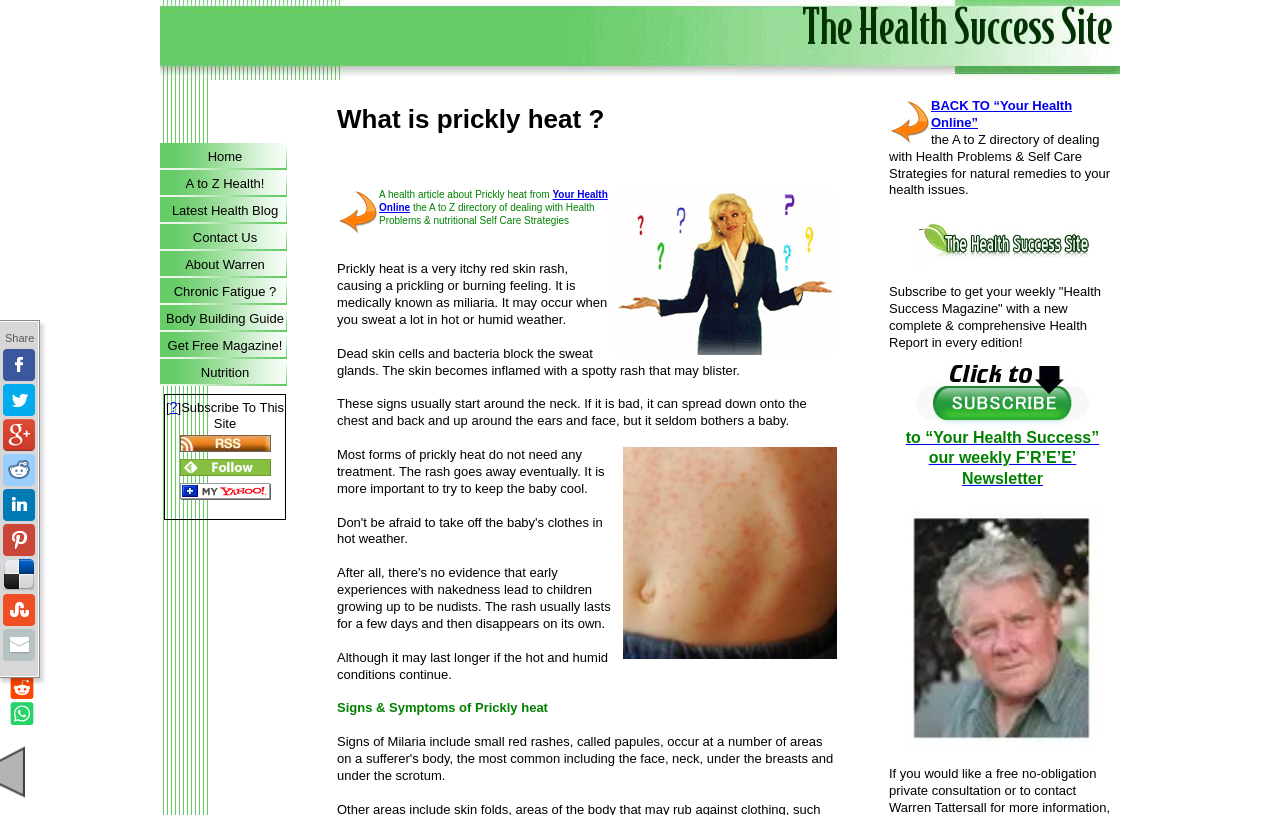Locate the bounding box coordinates of the area you need to click to fulfill this instruction: 'View the 'Signs & Symptoms of Prickly heat' section'. The coordinates must be in the form of four float numbers ranging from 0 to 1: [left, top, right, bottom].

[0.263, 0.859, 0.428, 0.878]